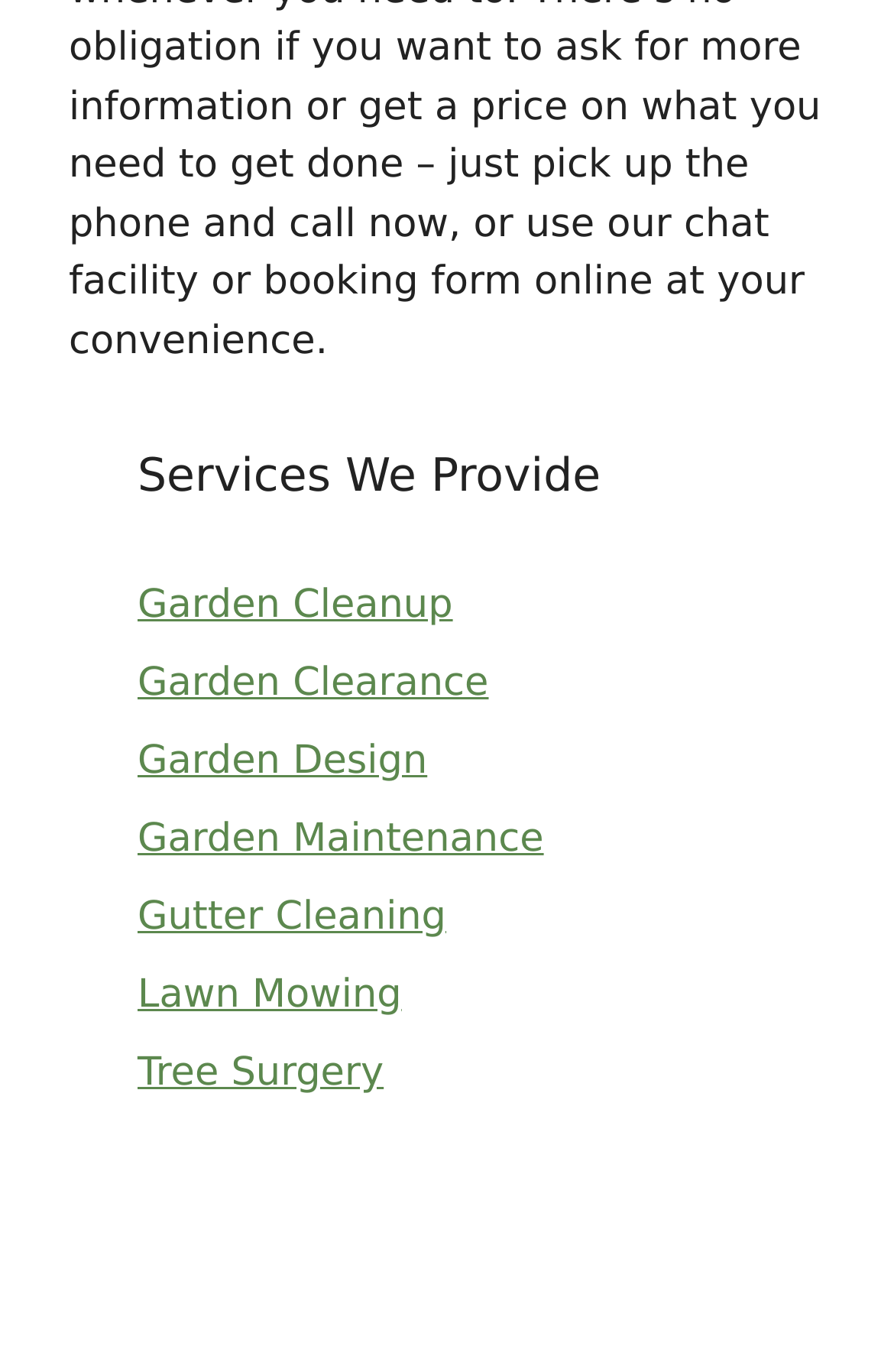Answer the following in one word or a short phrase: 
How many services are provided?

7